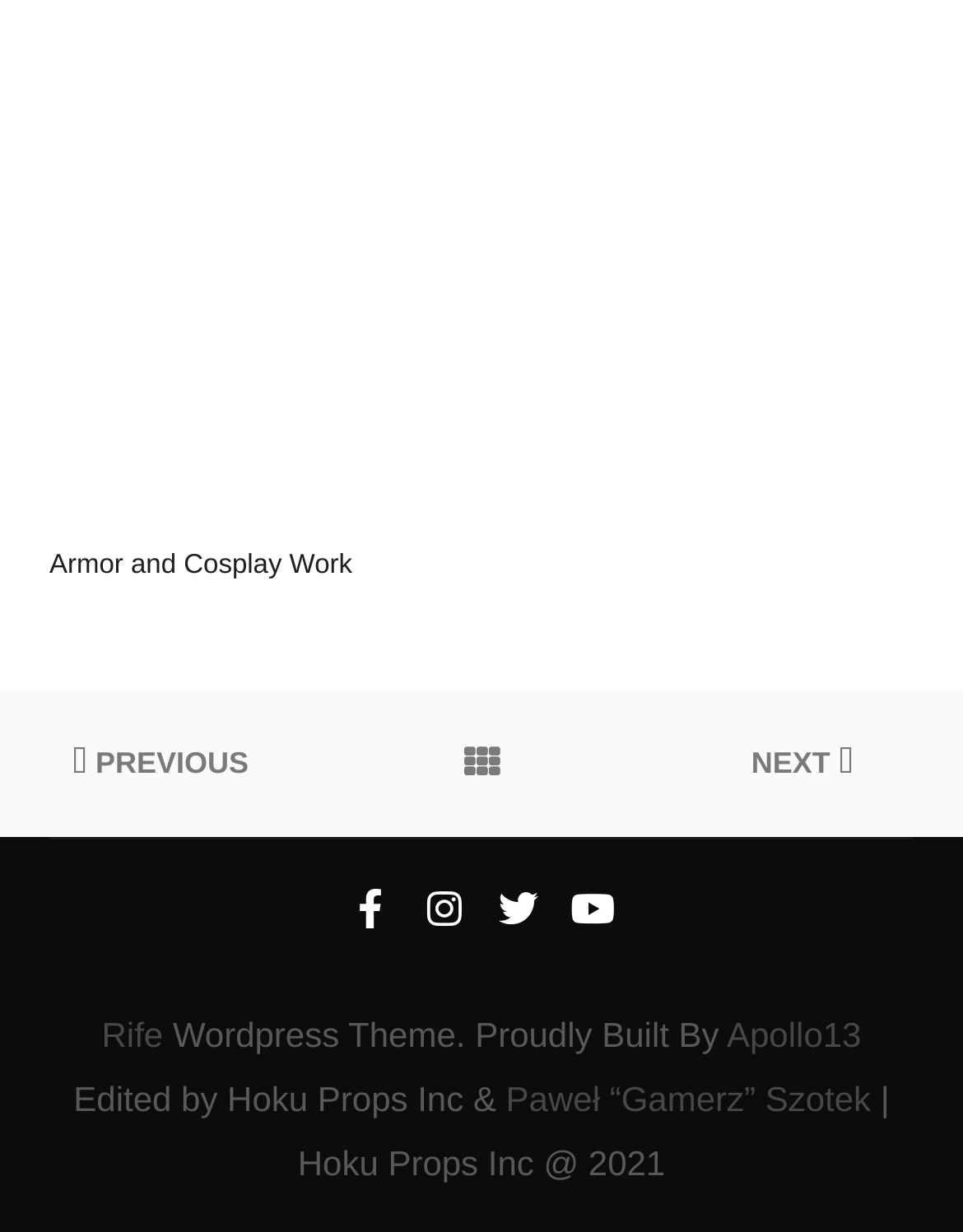What is the name of the editor of Hoku Props Inc?
Please provide a single word or phrase based on the screenshot.

Paweł “Gamerz” Szotek